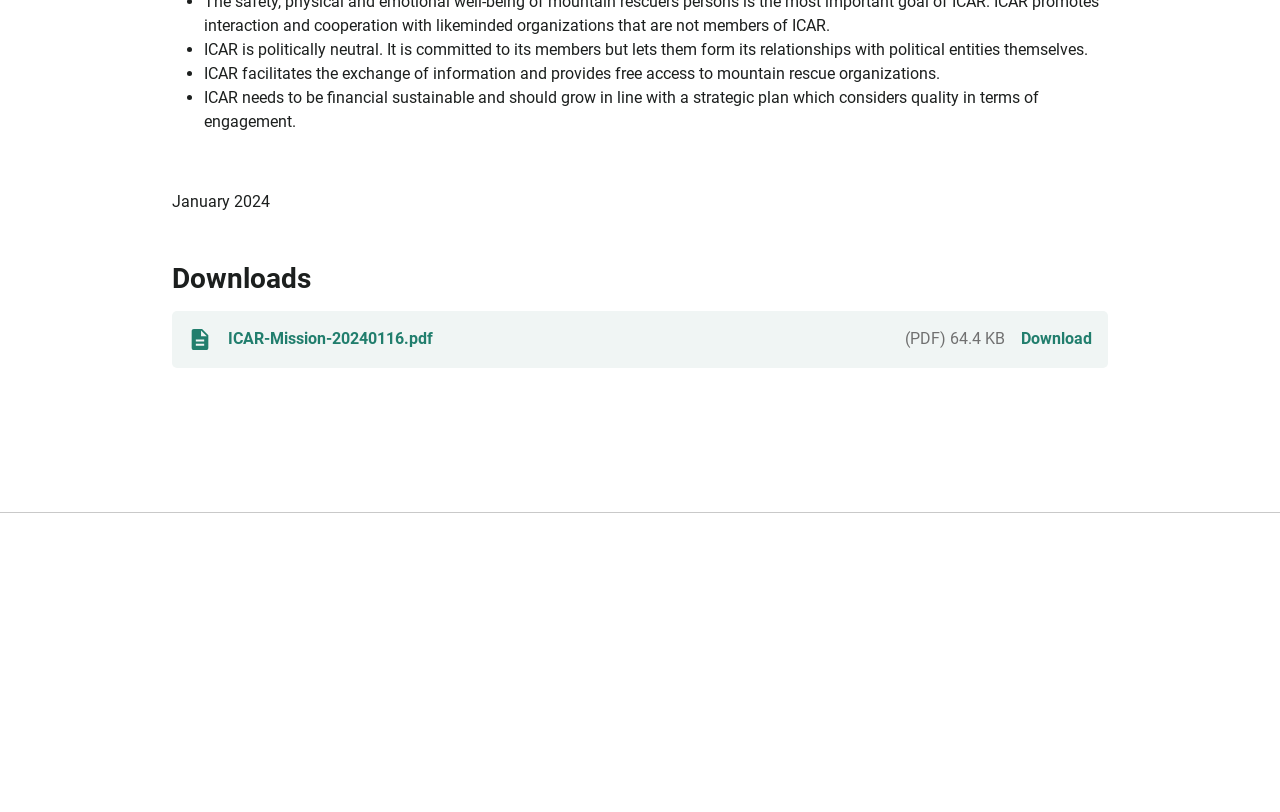What is ICAR's stance on politics?
Please provide a detailed and comprehensive answer to the question.

According to the webpage, ICAR is committed to its members but lets them form its relationships with political entities themselves, indicating that ICAR is politically neutral.